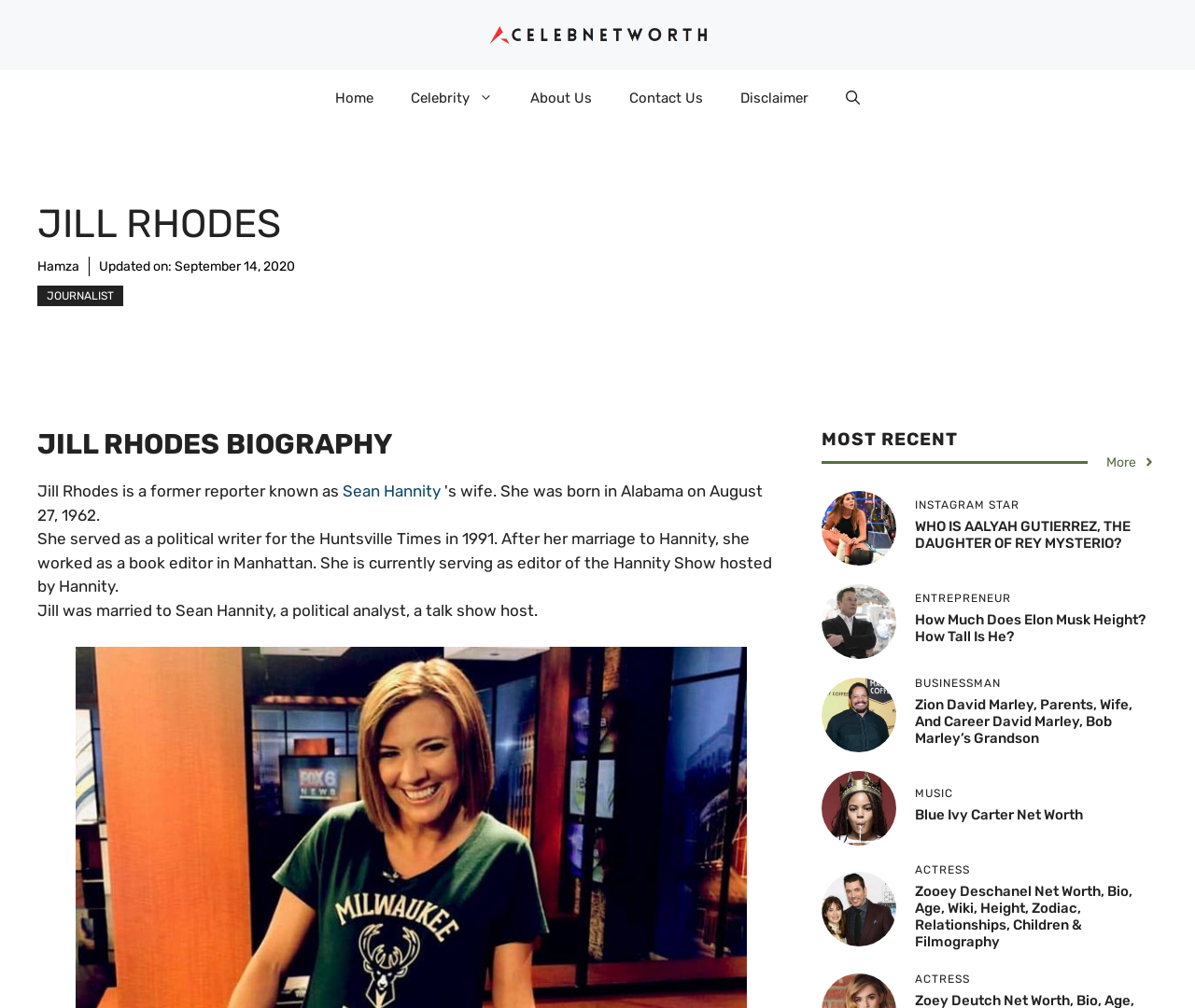How many links are there in the navigation section?
Please provide a detailed and thorough answer to the question.

The navigation section is located at the top of the webpage, and it contains links to 'Home', 'Celebrity', 'About Us', 'Contact Us', and 'Disclaimer'. By counting these links, we can determine that there are 5 links in the navigation section.